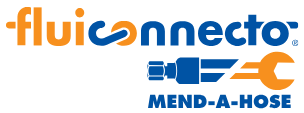Use a single word or phrase to answer the following:
What is Fluiconnecto's mission?

To keep machines and equipment running efficiently